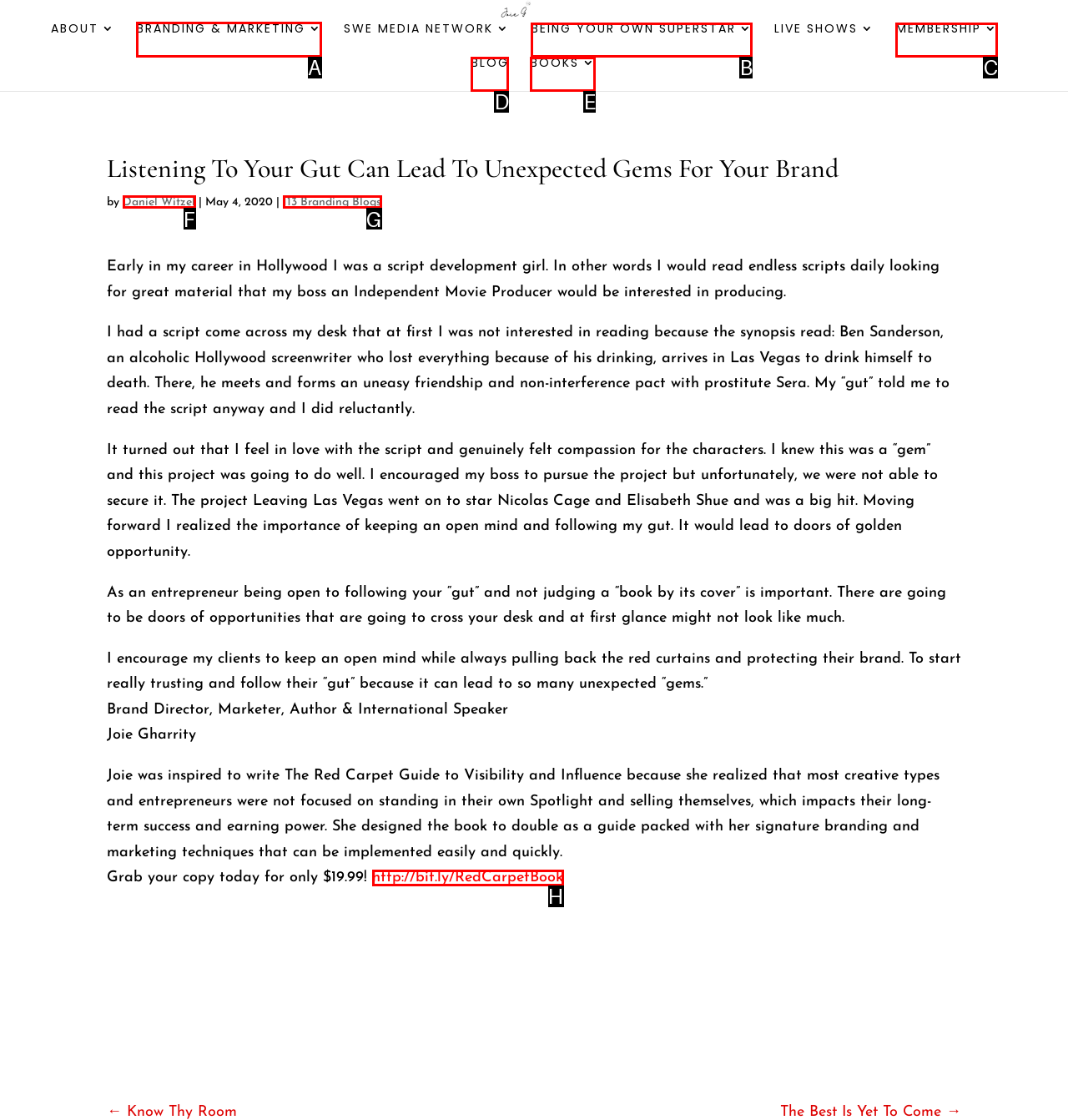Provide the letter of the HTML element that you need to click on to perform the task: Explore branding and marketing services.
Answer with the letter corresponding to the correct option.

A